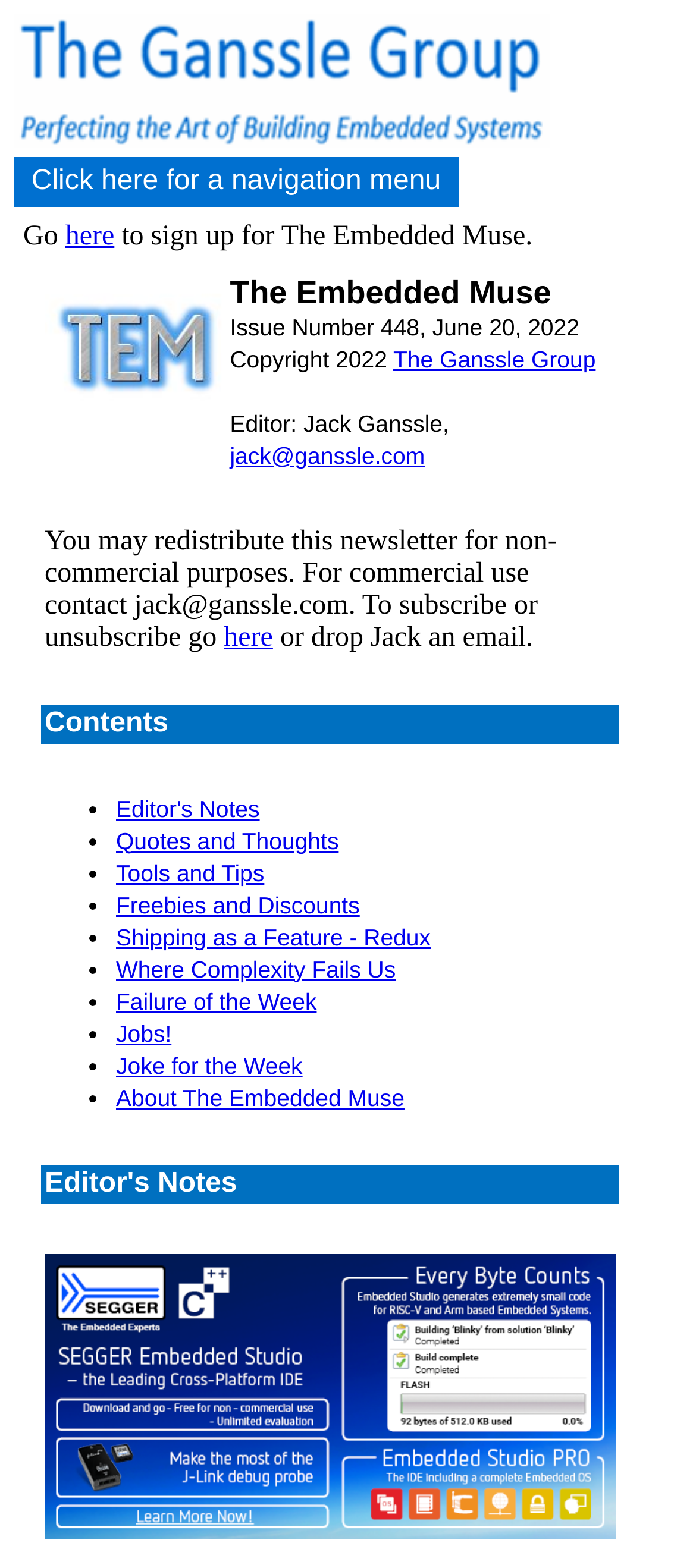Identify the bounding box coordinates of the region that should be clicked to execute the following instruction: "Check Shipping as a Feature - Redux".

[0.167, 0.589, 0.619, 0.606]